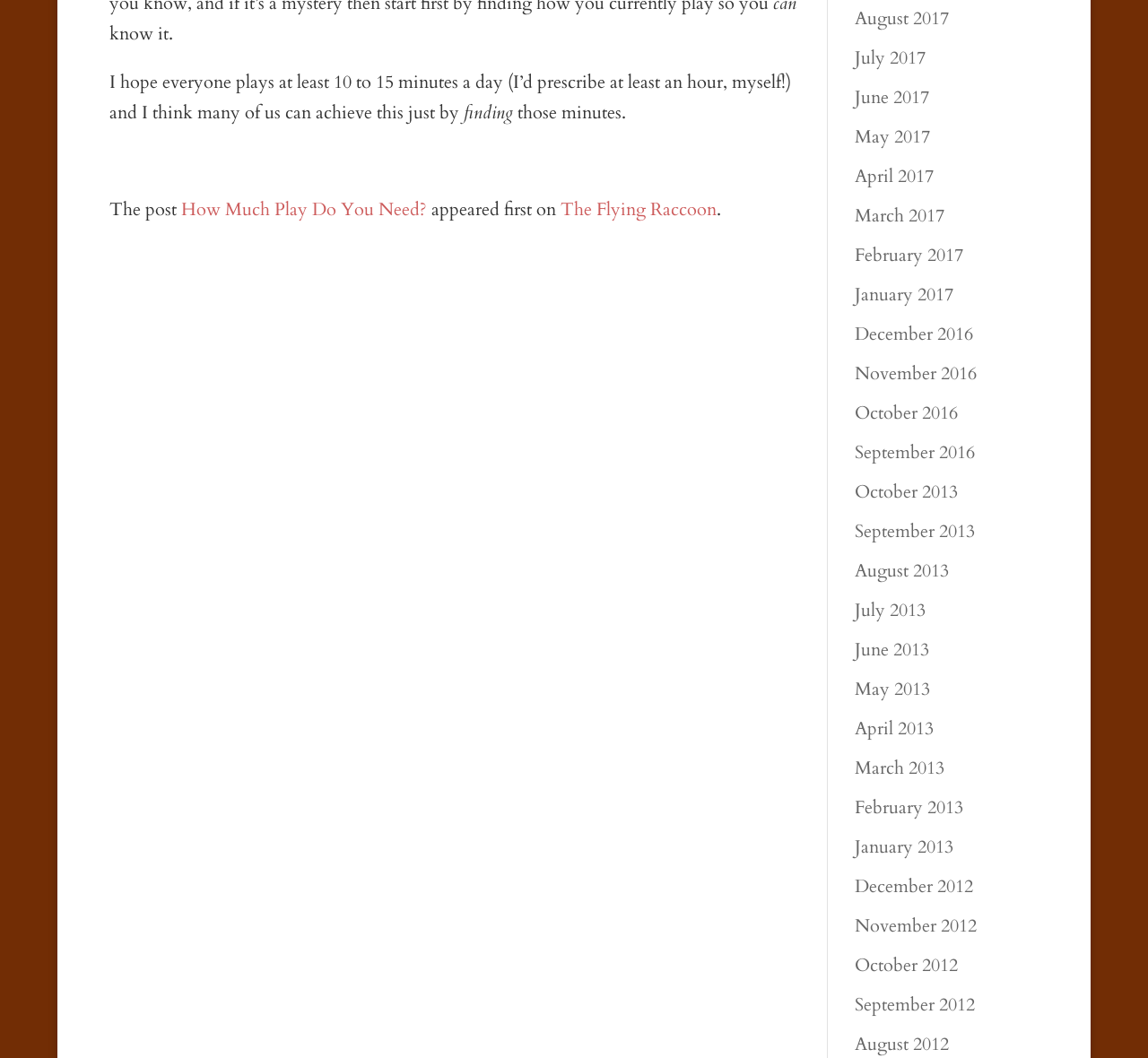How many links are there to past months?
Utilize the image to construct a detailed and well-explained answer.

There are 24 link elements with text ranging from 'August 2017' to 'August 2012' which are children of the root element, indicating links to past months.